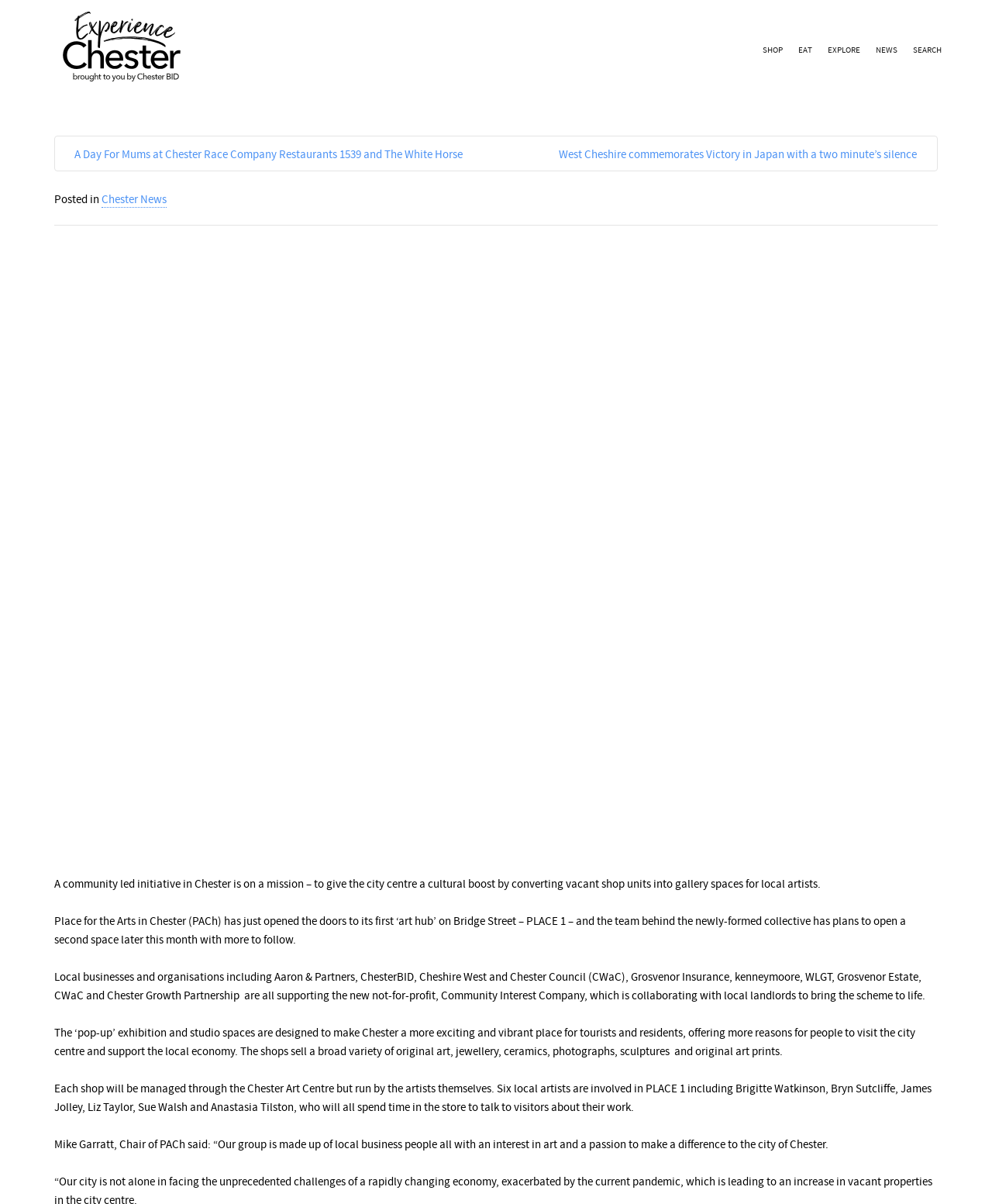Reply to the question with a single word or phrase:
How many local artists are involved in PLACE 1?

Six